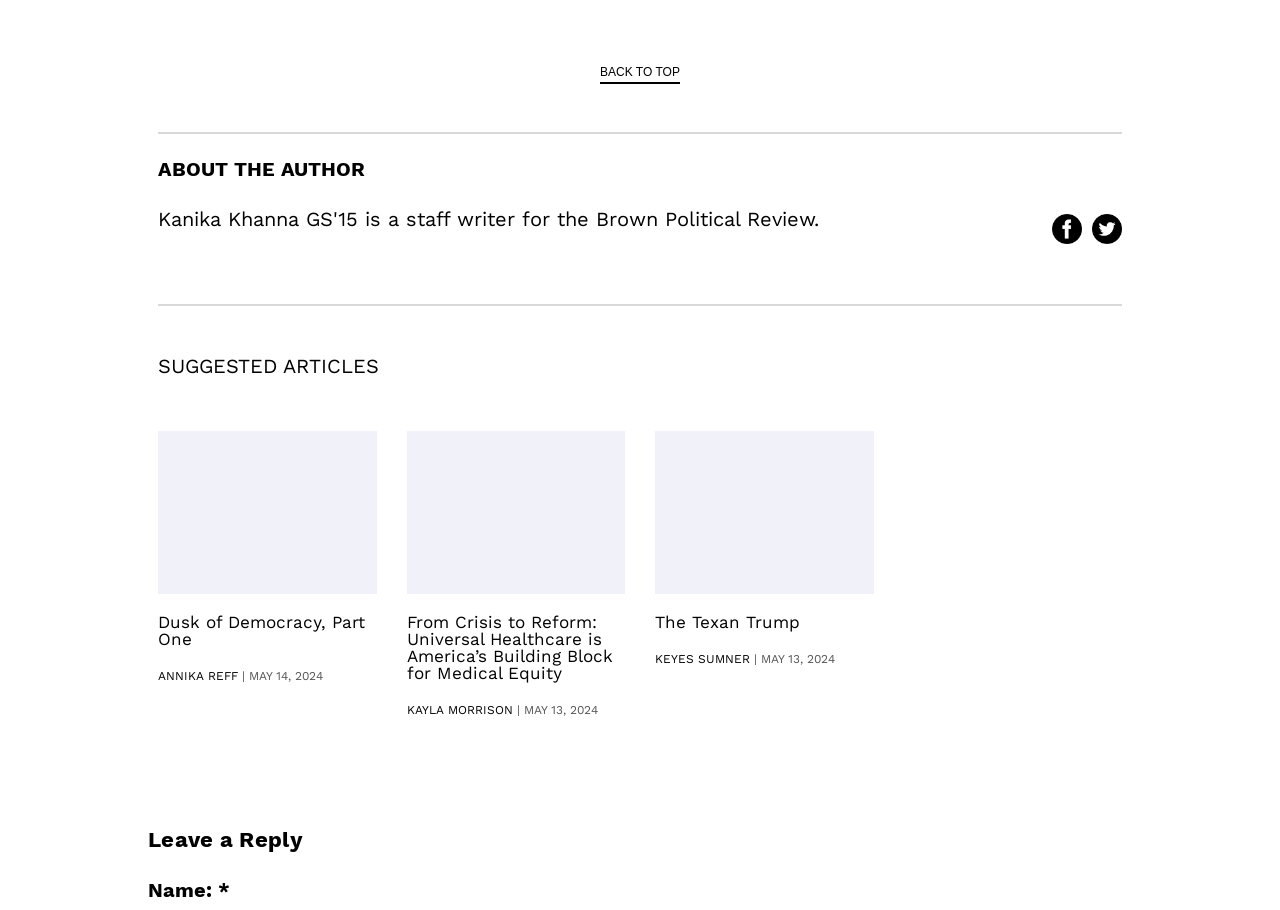What is the author of the third article?
Please provide a detailed answer to the question.

I determined the author of the third article by looking at the link element with the text 'KEYES SUMNER' inside the third article element, which is likely the author's name.